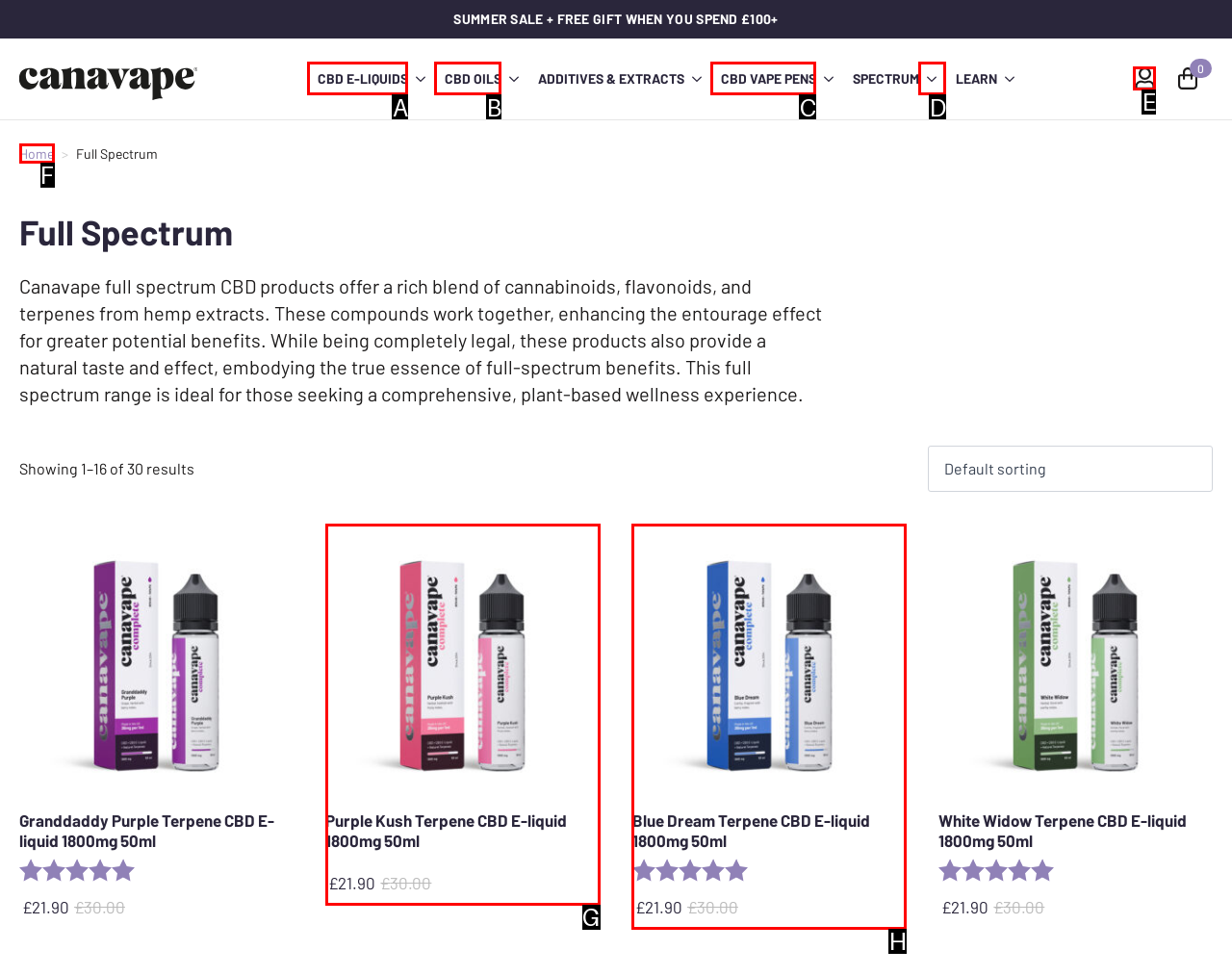Provide the letter of the HTML element that you need to click on to perform the task: Go to the 'My Account' page.
Answer with the letter corresponding to the correct option.

E